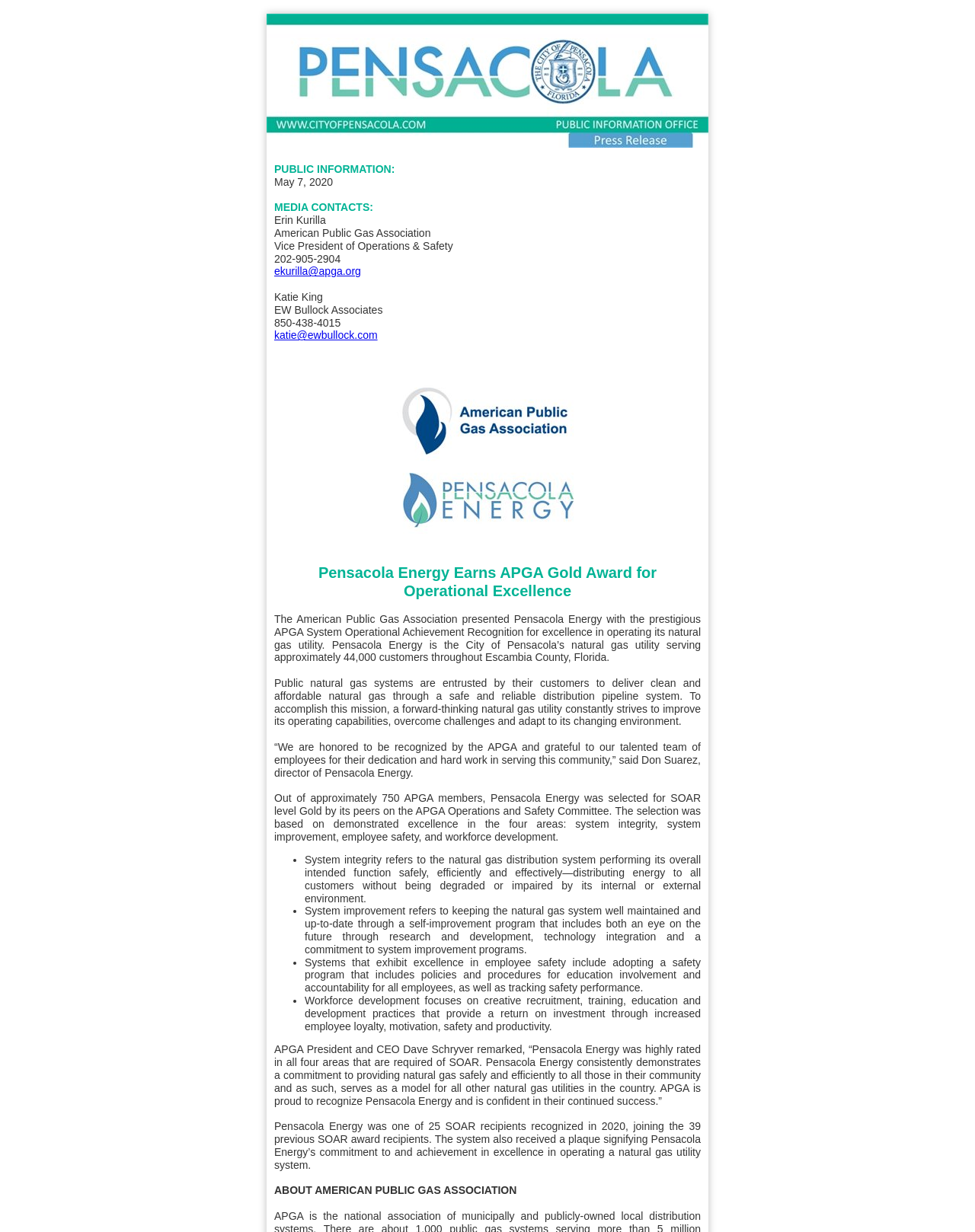Give a detailed account of the webpage's layout and content.

The webpage is about Pensacola Energy earning the APGA Gold Award for Operational Excellence. At the top, there is a press release header with an image. Below it, there is a section with public information, including media contacts, with names, titles, organizations, phone numbers, and email addresses.

To the right of the public information section, there is an image featuring the American Public Gas Association and Pensacola Energy logos. Above this image, there is a heading announcing Pensacola Energy's achievement of the APGA Gold Award.

The main content of the webpage is divided into several paragraphs. The first paragraph explains the mission of public natural gas systems and how they strive to improve their operating capabilities. The second paragraph quotes Don Suarez, director of Pensacola Energy, expressing gratitude to the team for their hard work.

The following paragraphs describe the selection process for the APGA Gold Award, which is based on excellence in four areas: system integrity, system improvement, employee safety, and workforce development. Each of these areas is explained in detail, with bullet points highlighting the key aspects of each.

The webpage also includes quotes from APGA President and CEO Dave Schryver, praising Pensacola Energy's commitment to providing natural gas safely and efficiently. Additionally, there is information about the SOAR award recipients, including Pensacola Energy, and a brief description of the American Public Gas Association.